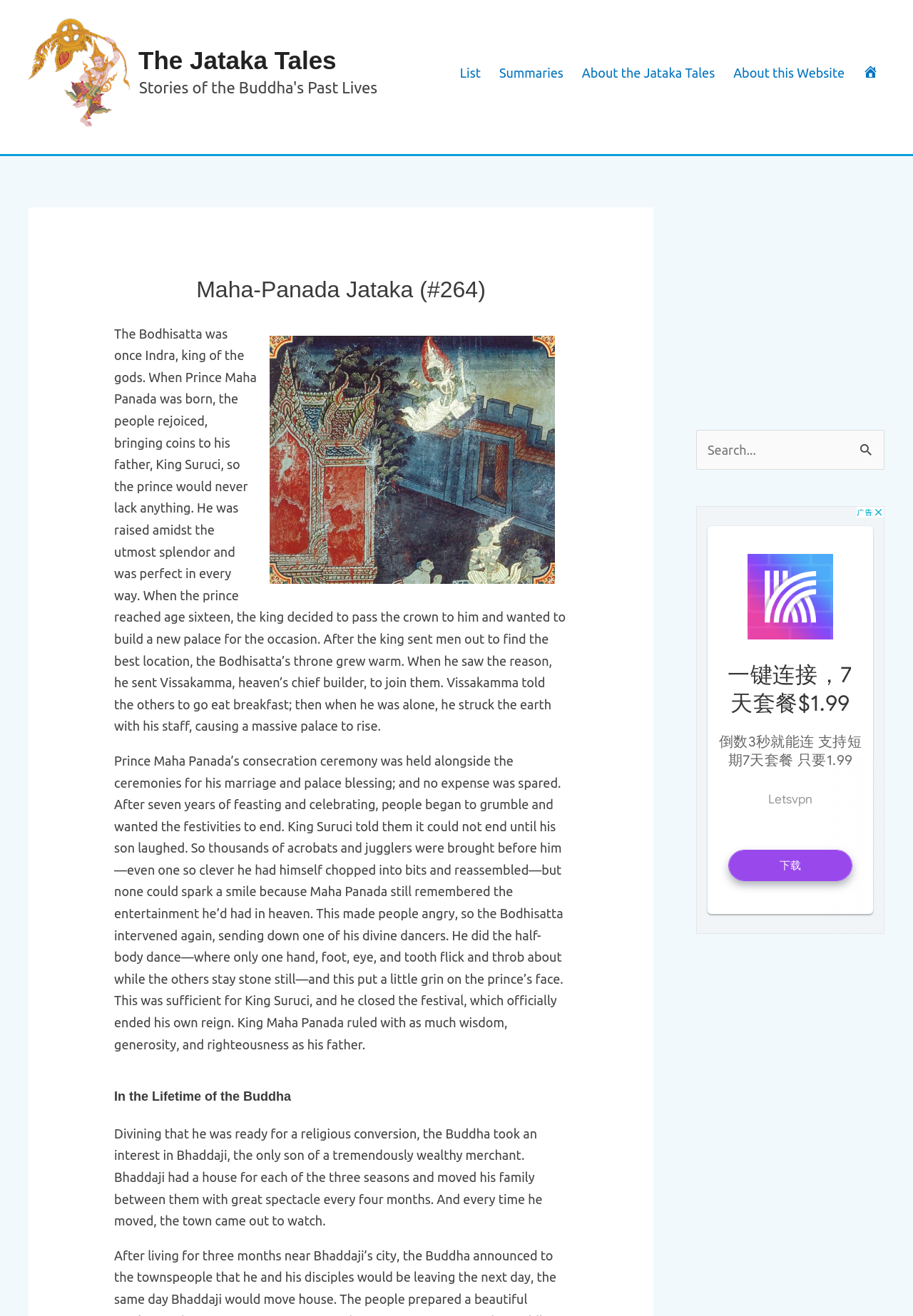Please locate the bounding box coordinates for the element that should be clicked to achieve the following instruction: "Search for something". Ensure the coordinates are given as four float numbers between 0 and 1, i.e., [left, top, right, bottom].

[0.762, 0.326, 0.969, 0.357]